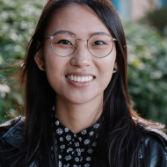Break down the image and provide a full description, noting any significant aspects.

The image features Hang Do Thi Duc, a design technologist known for her impactful work exploring the intersections of technology and society. She is the creator of the innovative browser extension, Data Selfie, which highlights the implications of personal data usage, as well as the privacy research project, Public By Default, which addresses concerns surrounding Venmo’s public feed. Currently, Hang serves as a Multimedia Designer at the Wikimedia Foundation, contributing to projects that promote free knowledge and accessibility. Through her work, she engages with critical questions about privacy and identity in the digital age, advocating for a more informed and conscious use of technology in our lives.